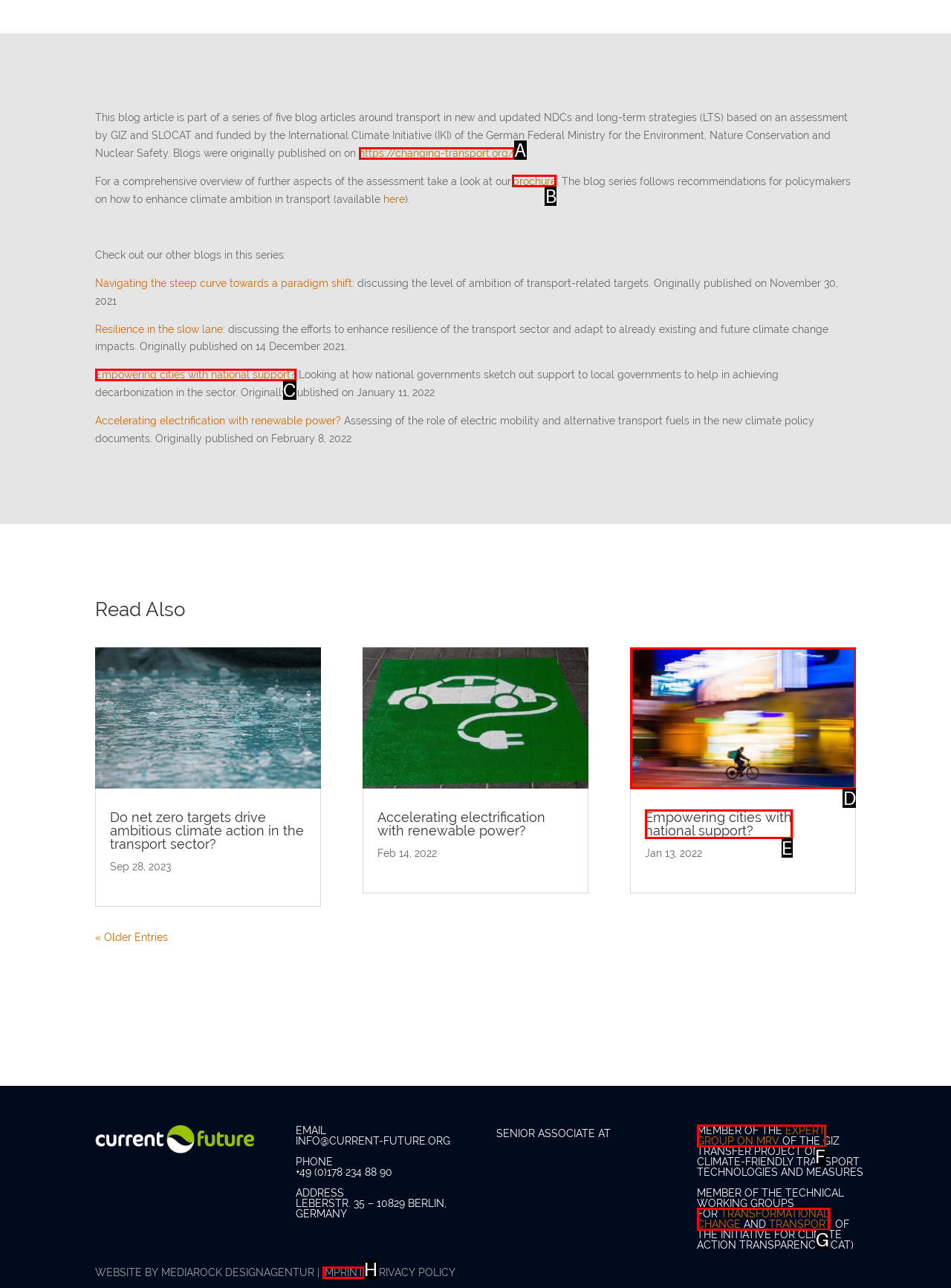Please identify the correct UI element to click for the task: Check out the brochure Respond with the letter of the appropriate option.

B